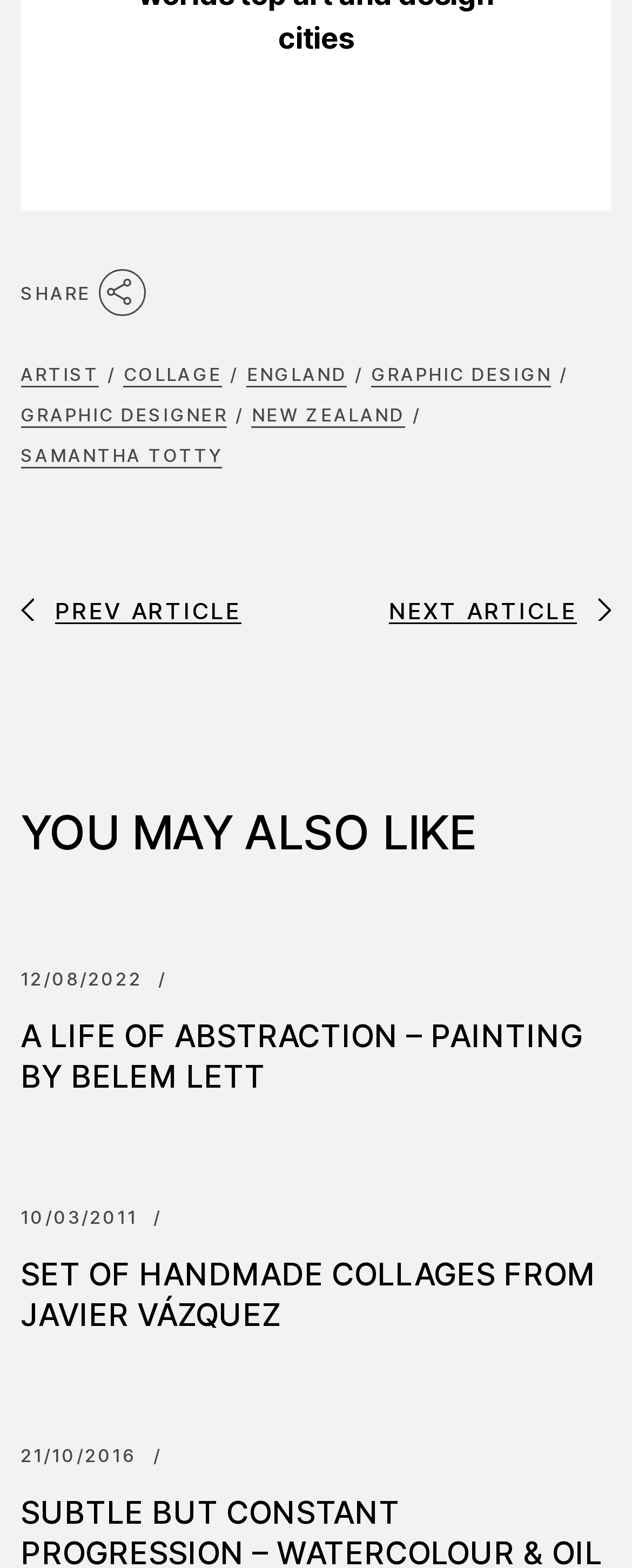What is the function of the links 'PREV ARTICLE' and 'NEXT ARTICLE'?
Observe the image and answer the question with a one-word or short phrase response.

Navigation